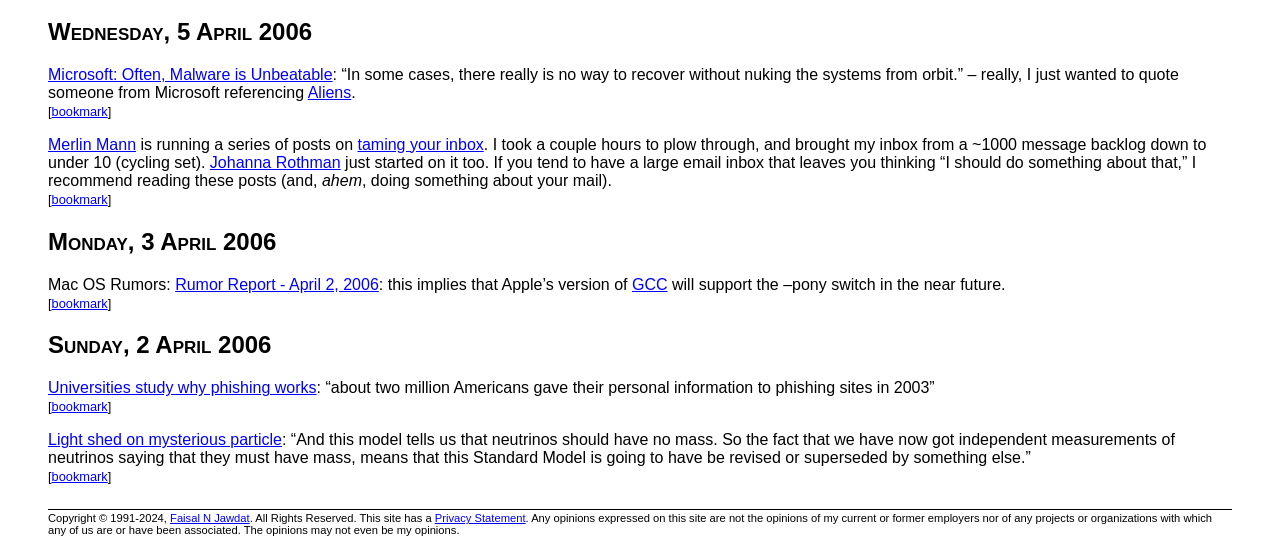Who is the copyright holder of the website?
Provide a short answer using one word or a brief phrase based on the image.

Faisal N Jawdat